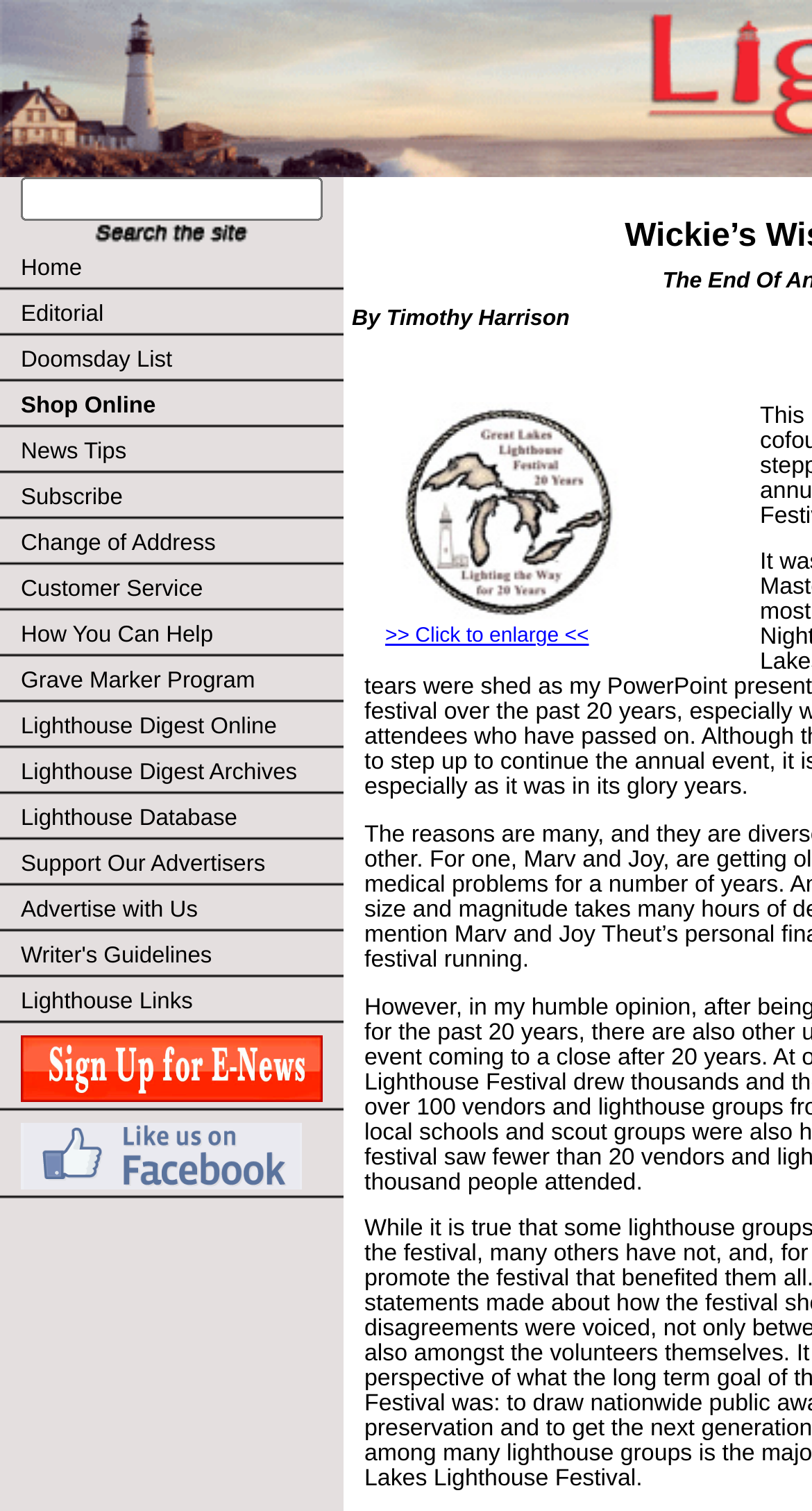Locate the bounding box coordinates of the element you need to click to accomplish the task described by this instruction: "Subscribe to Lighthouse Digest".

[0.0, 0.314, 0.423, 0.345]